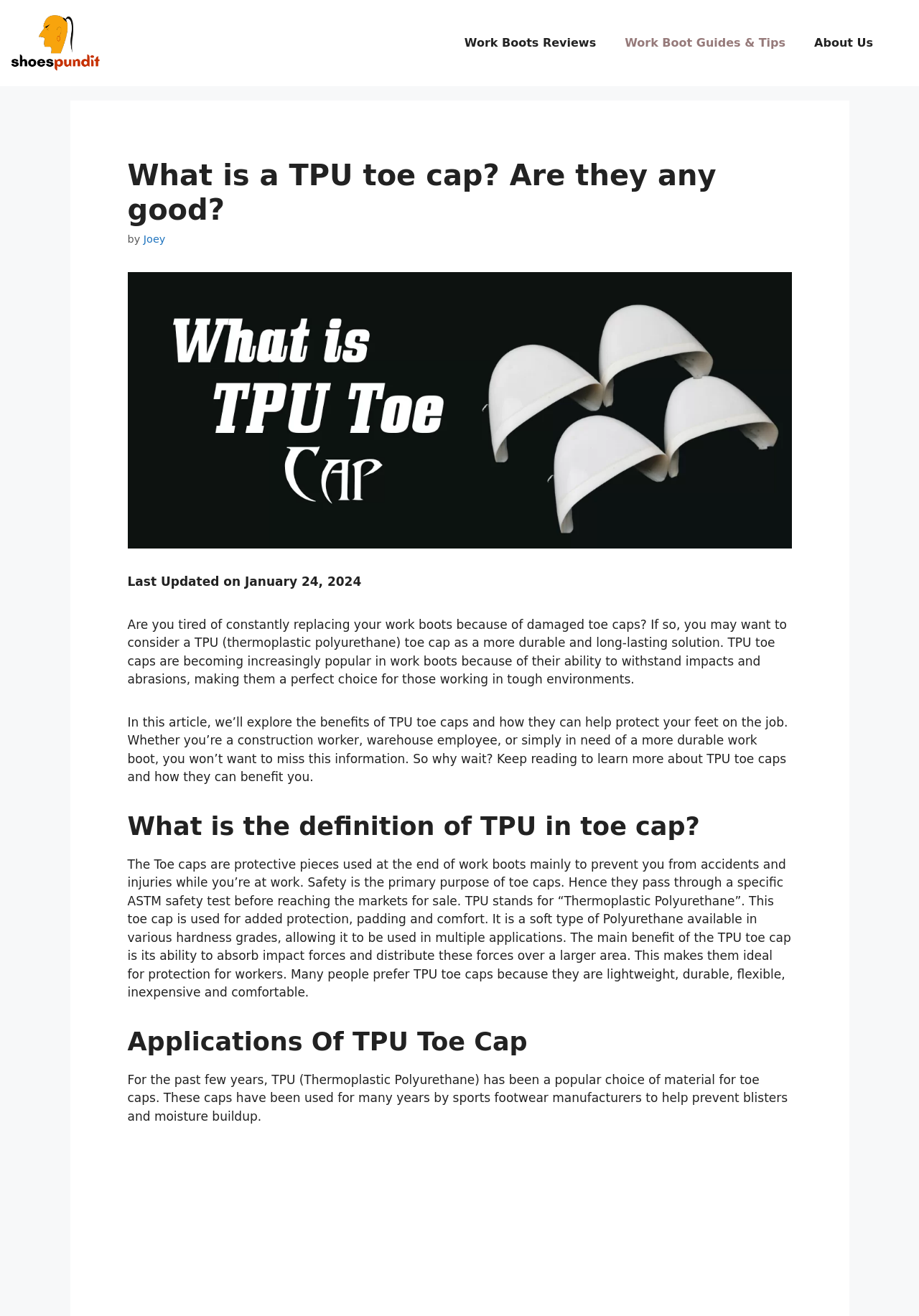Please find the bounding box coordinates in the format (top-left x, top-left y, bottom-right x, bottom-right y) for the given element description. Ensure the coordinates are floating point numbers between 0 and 1. Description: Kids Republic Primary School :

None